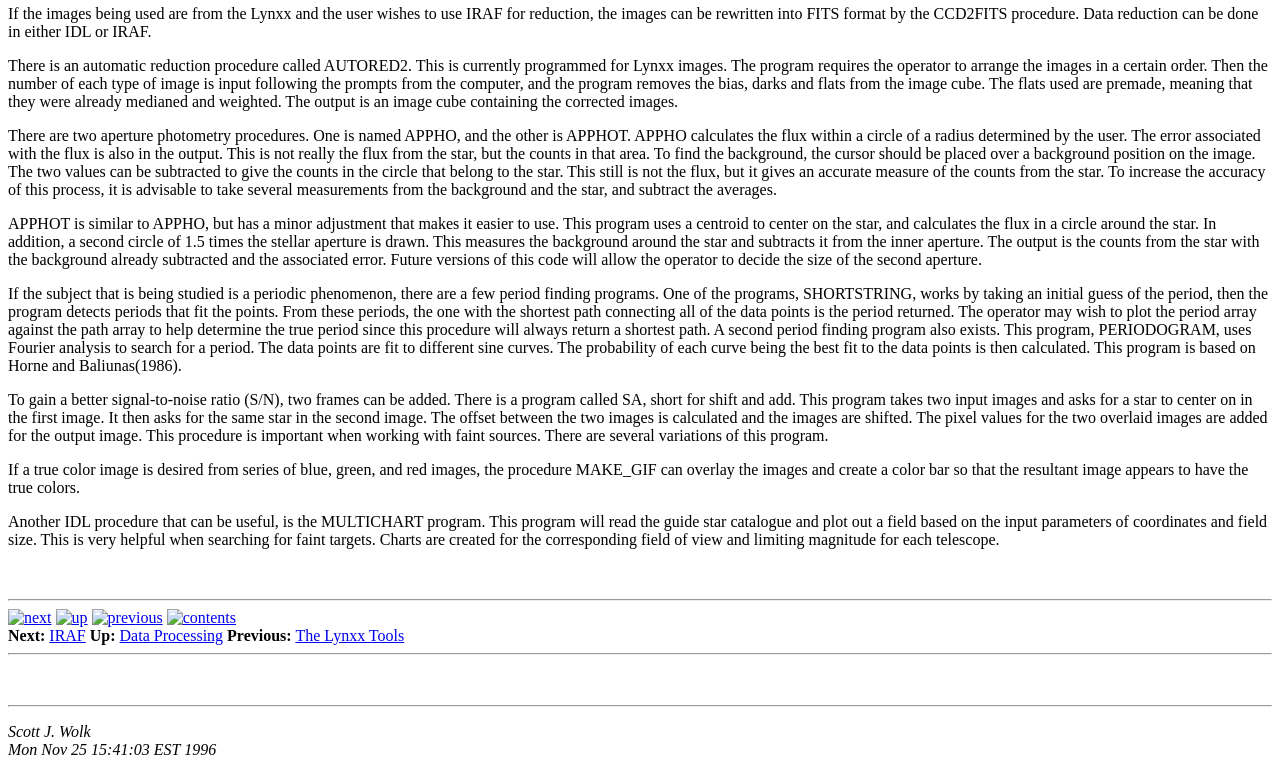Based on the element description The Lynxx Tools, identify the bounding box of the UI element in the given webpage screenshot. The coordinates should be in the format (top-left x, top-left y, bottom-right x, bottom-right y) and must be between 0 and 1.

[0.231, 0.817, 0.316, 0.839]